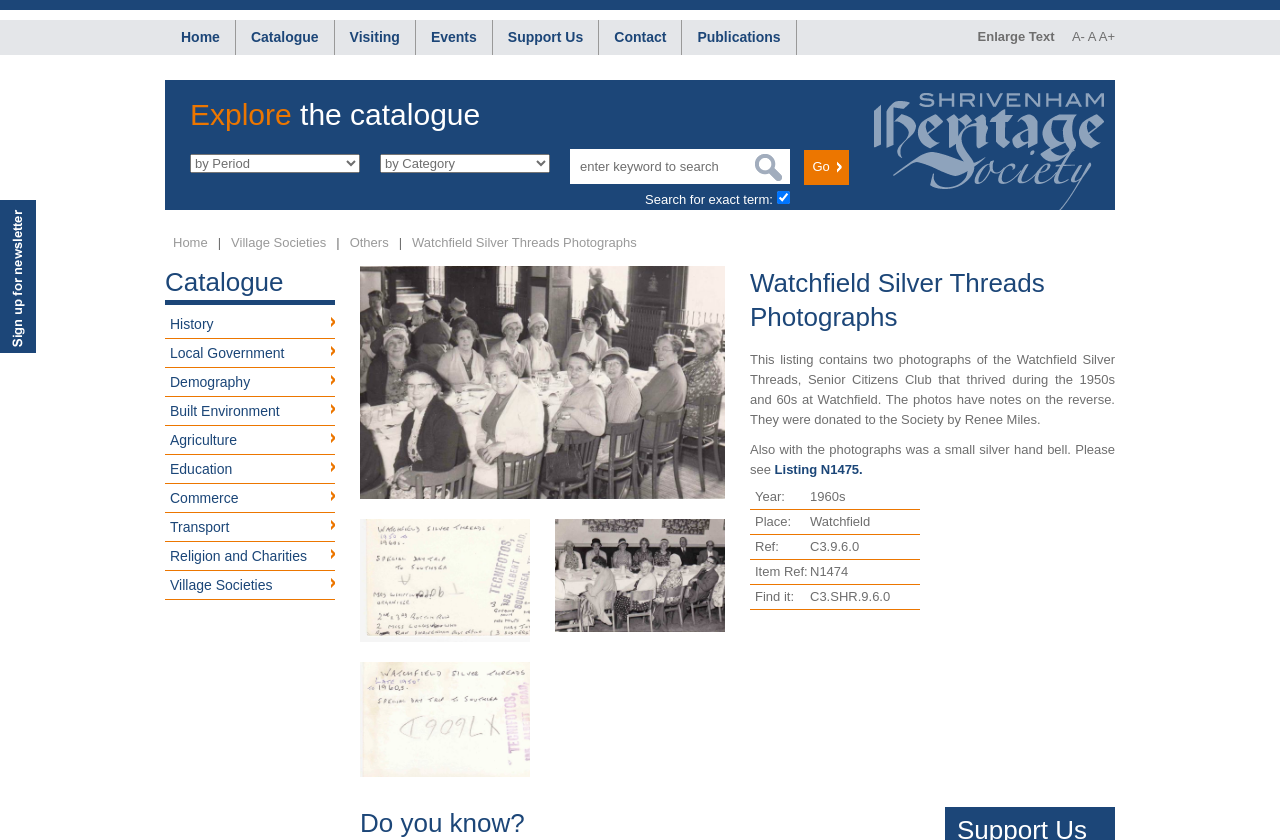Use a single word or phrase to answer the question: What is the decade when the photographs were taken?

1960s